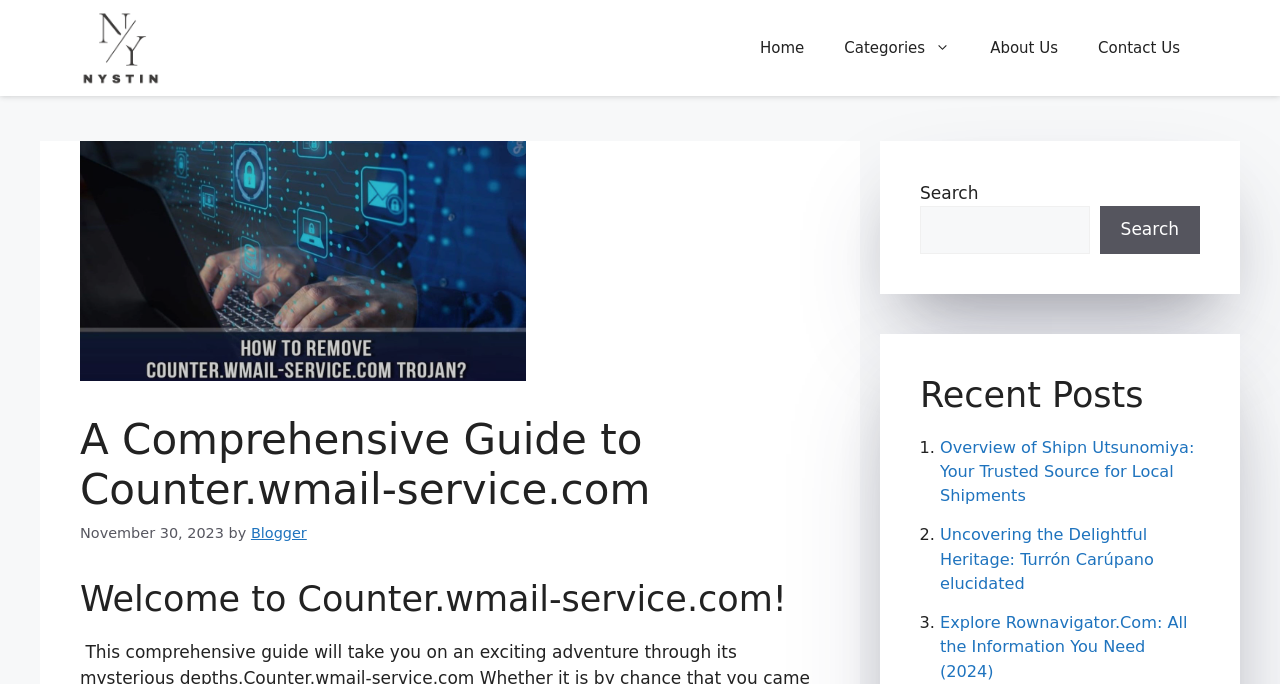What is the purpose of the search box?
Refer to the image and answer the question using a single word or phrase.

To search the website